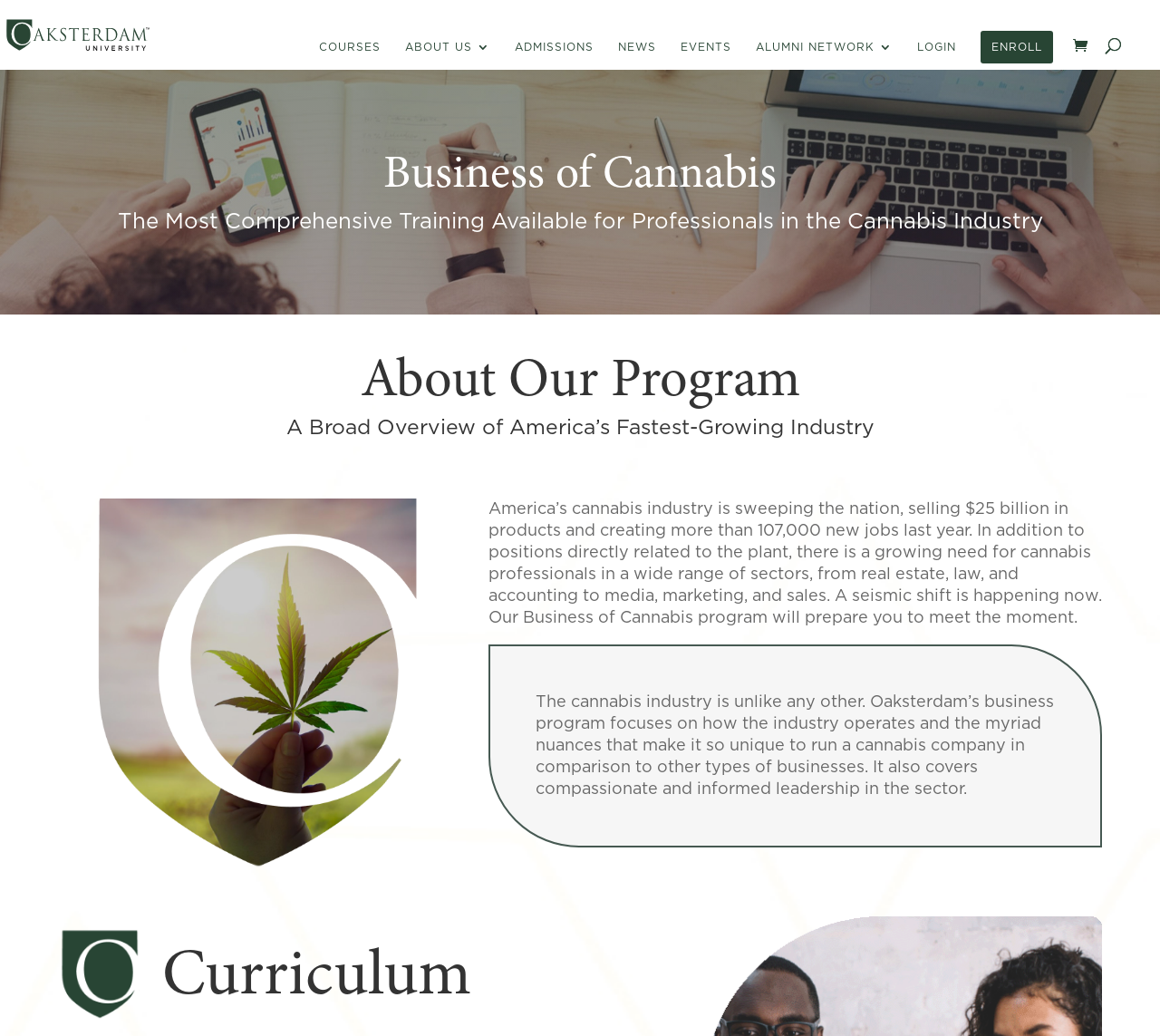Use the information in the screenshot to answer the question comprehensively: What is the name of the university?

The name of the university can be found in the top-left corner of the webpage, where it says 'Oaksterdam University' in a link format, and also has an image with the same name.